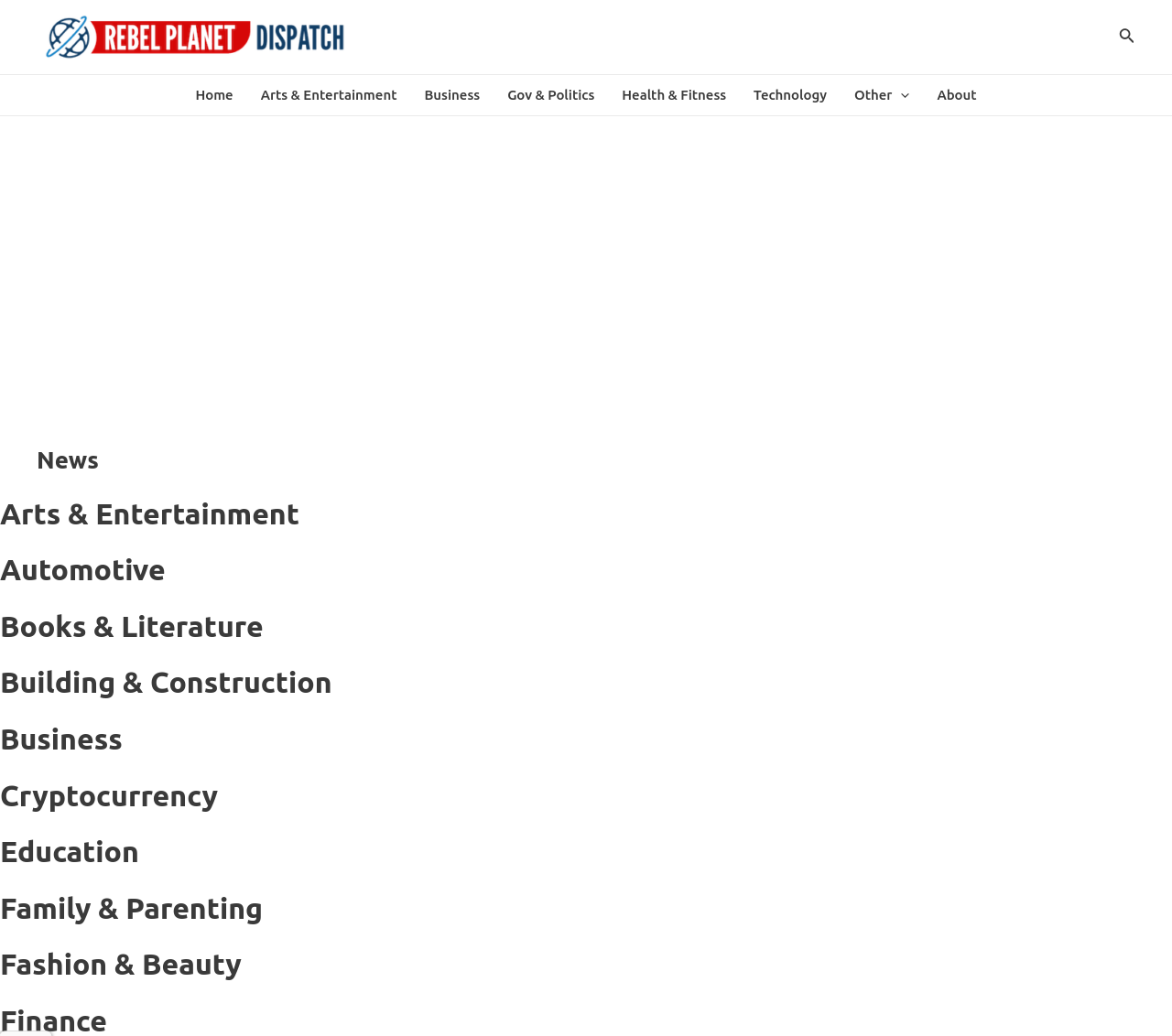How many headings are there in the iframe?
Using the image as a reference, answer with just one word or a short phrase.

10